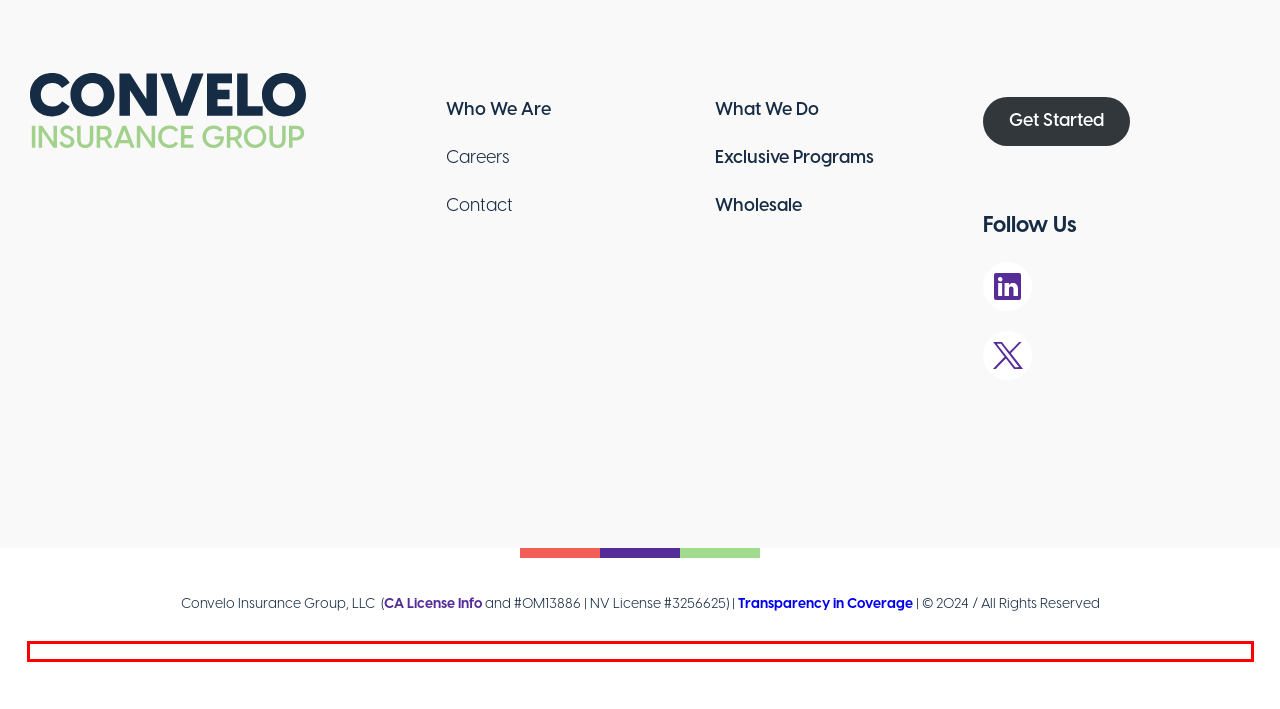Within the provided webpage screenshot, find the red rectangle bounding box and perform OCR to obtain the text content.

Convelo Insurance Group, LLC (CA License Info and #0M13886 | NV License #3256625) | Transparency in Coverage | © 2024 / All Rights Reserved